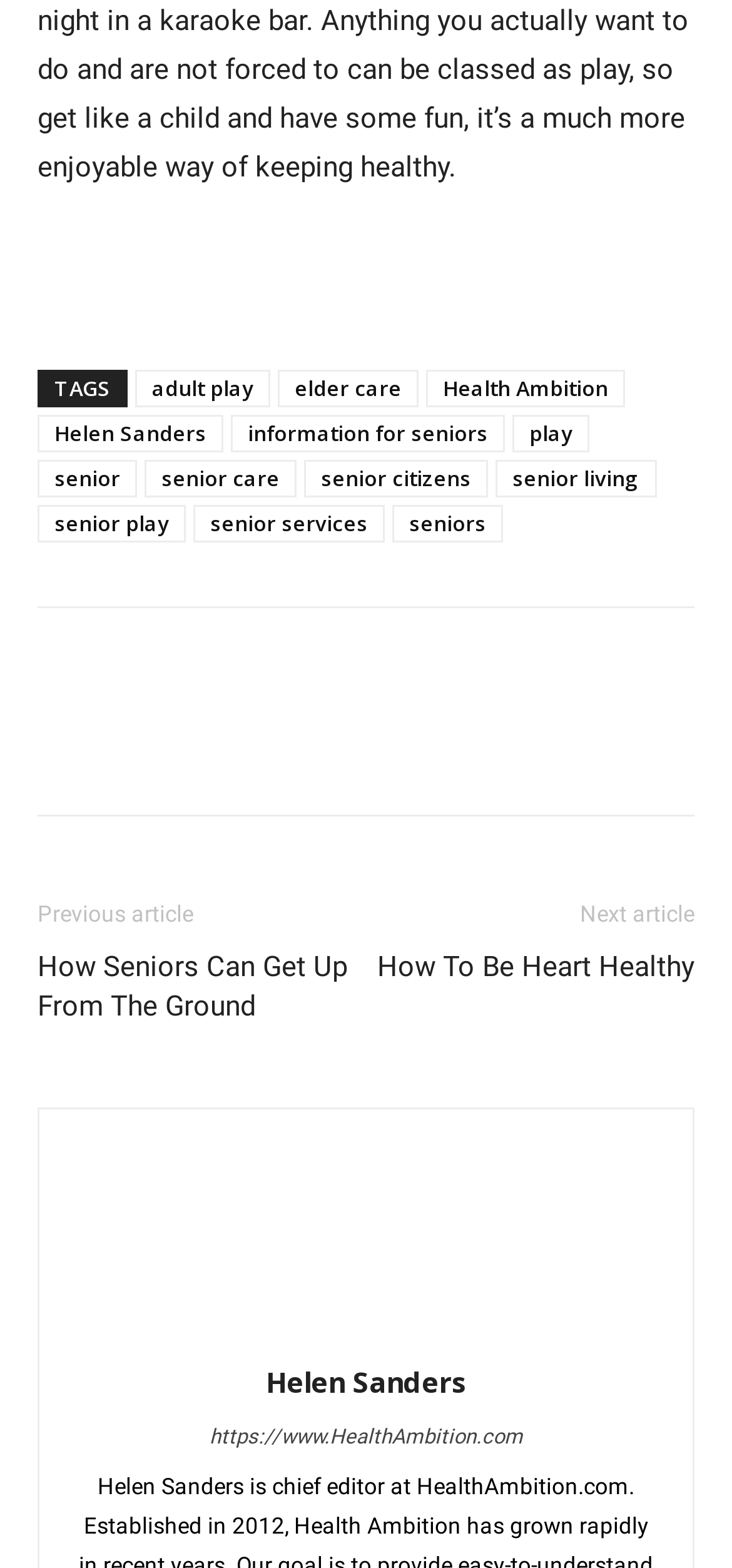What is the purpose of the icons at the bottom of the webpage?
Using the visual information, reply with a single word or short phrase.

social media links